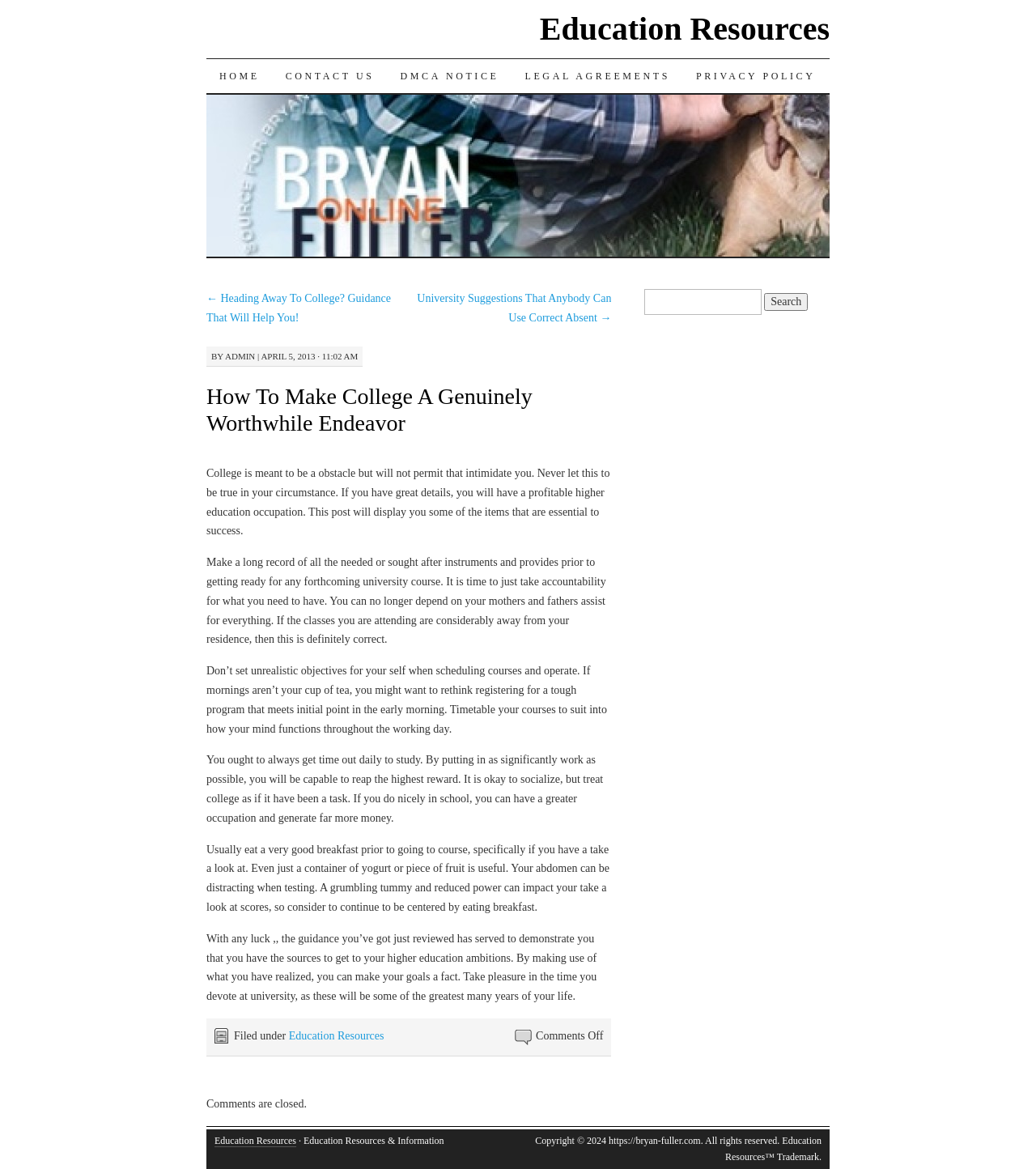How many links are in the top navigation bar?
Answer with a single word or phrase by referring to the visual content.

6